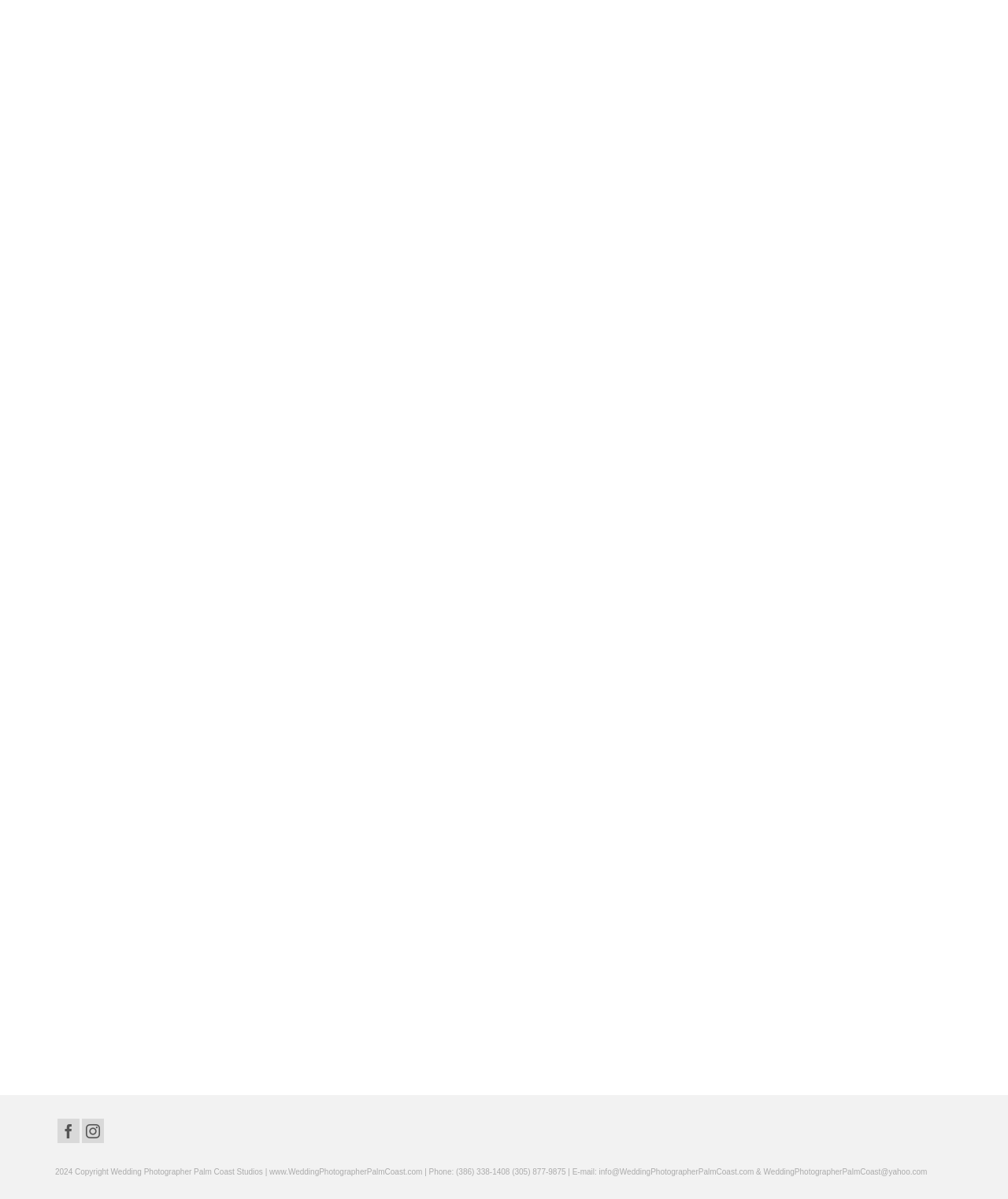Kindly determine the bounding box coordinates for the clickable area to achieve the given instruction: "Read more about 'Katelin & Bryan Engagement'".

[0.367, 0.775, 0.421, 0.786]